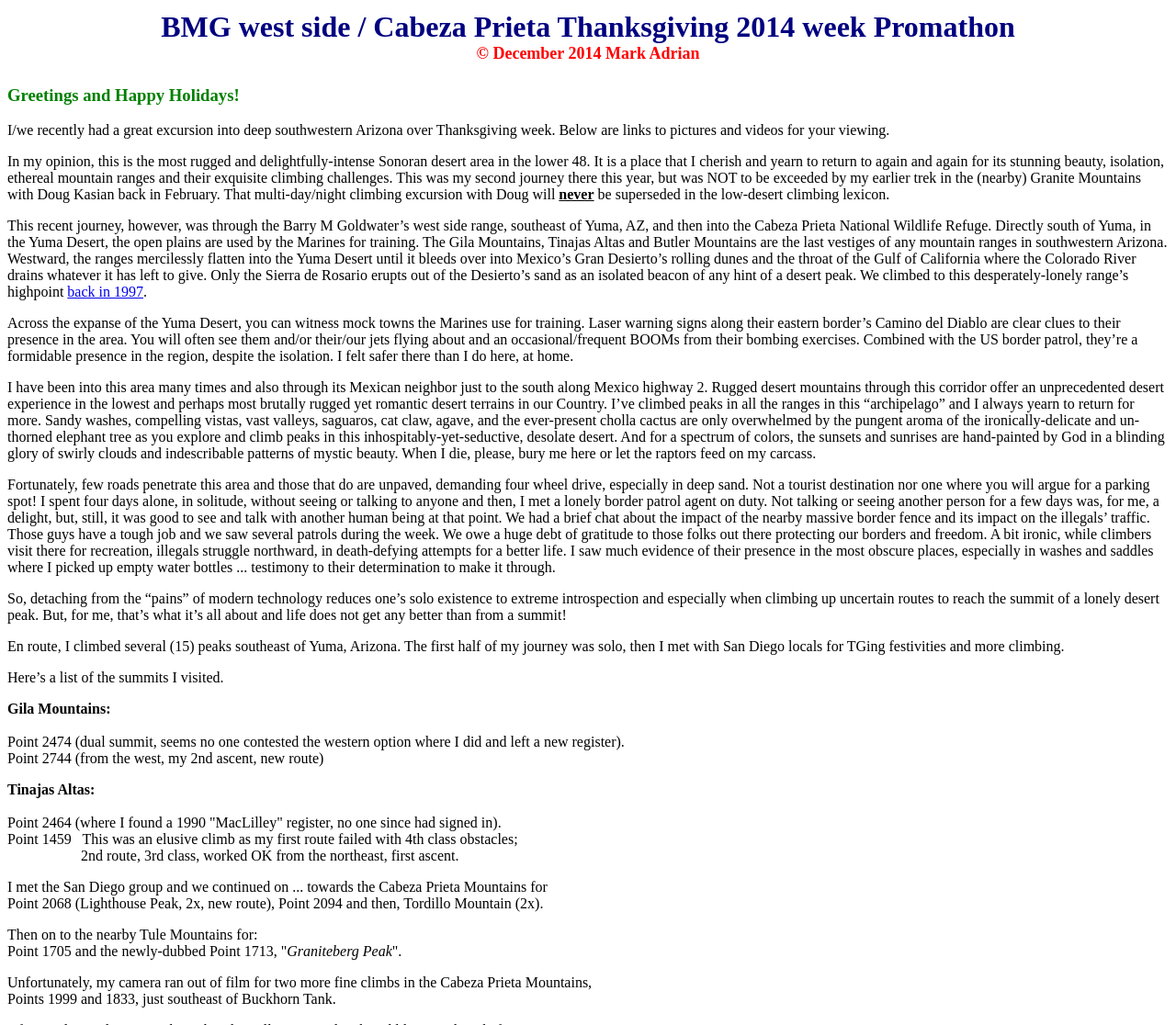Please answer the following query using a single word or phrase: 
What is the name of the peak where the author found a 1990 'MacLilley' register?

Point 2464